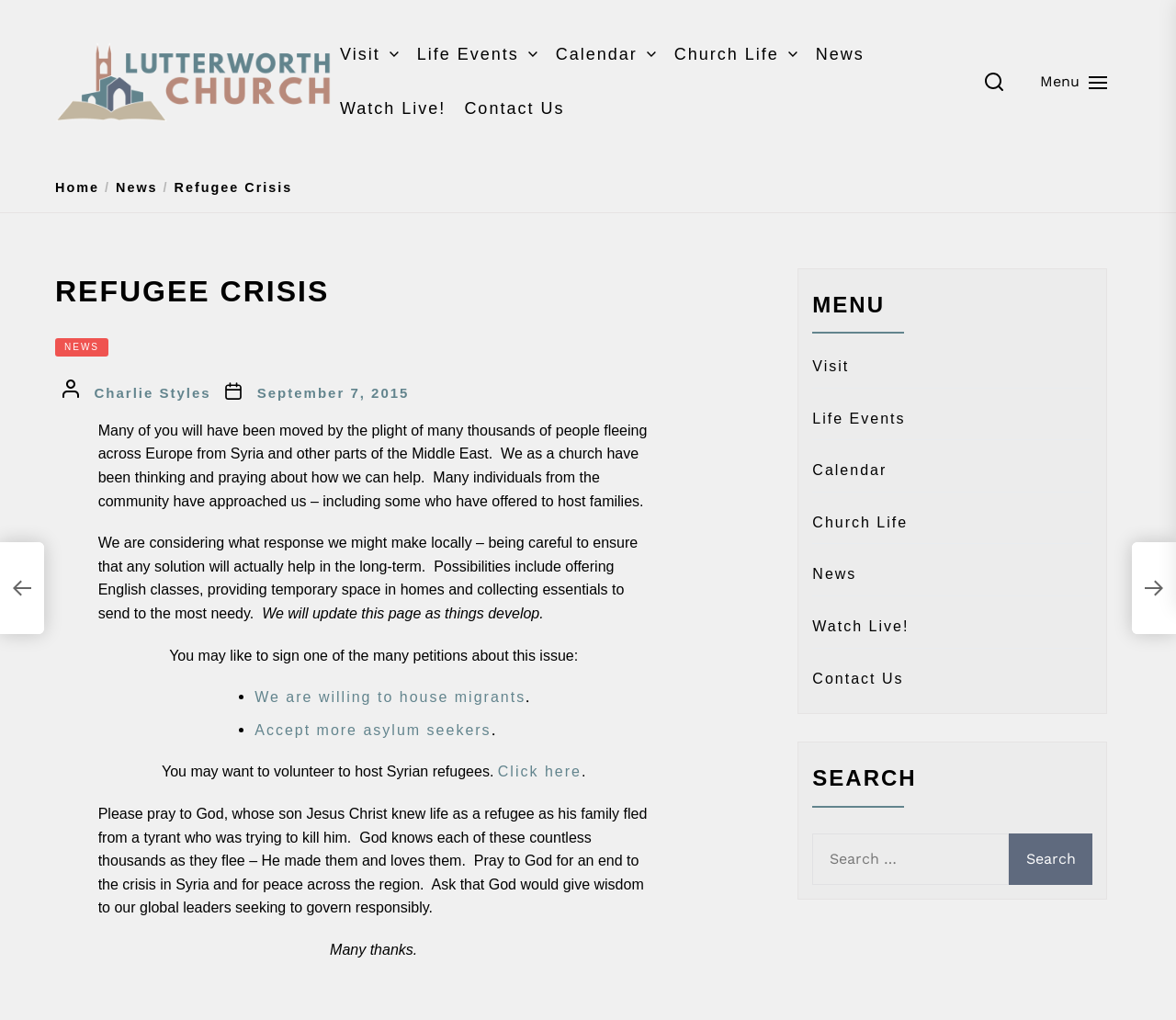What can be searched on the webpage?
Use the information from the image to give a detailed answer to the question.

The search box is present in the top-right corner of the webpage, and it does not specify any particular topic or keyword that can be searched. Therefore, it can be assumed that anything can be searched on the webpage.